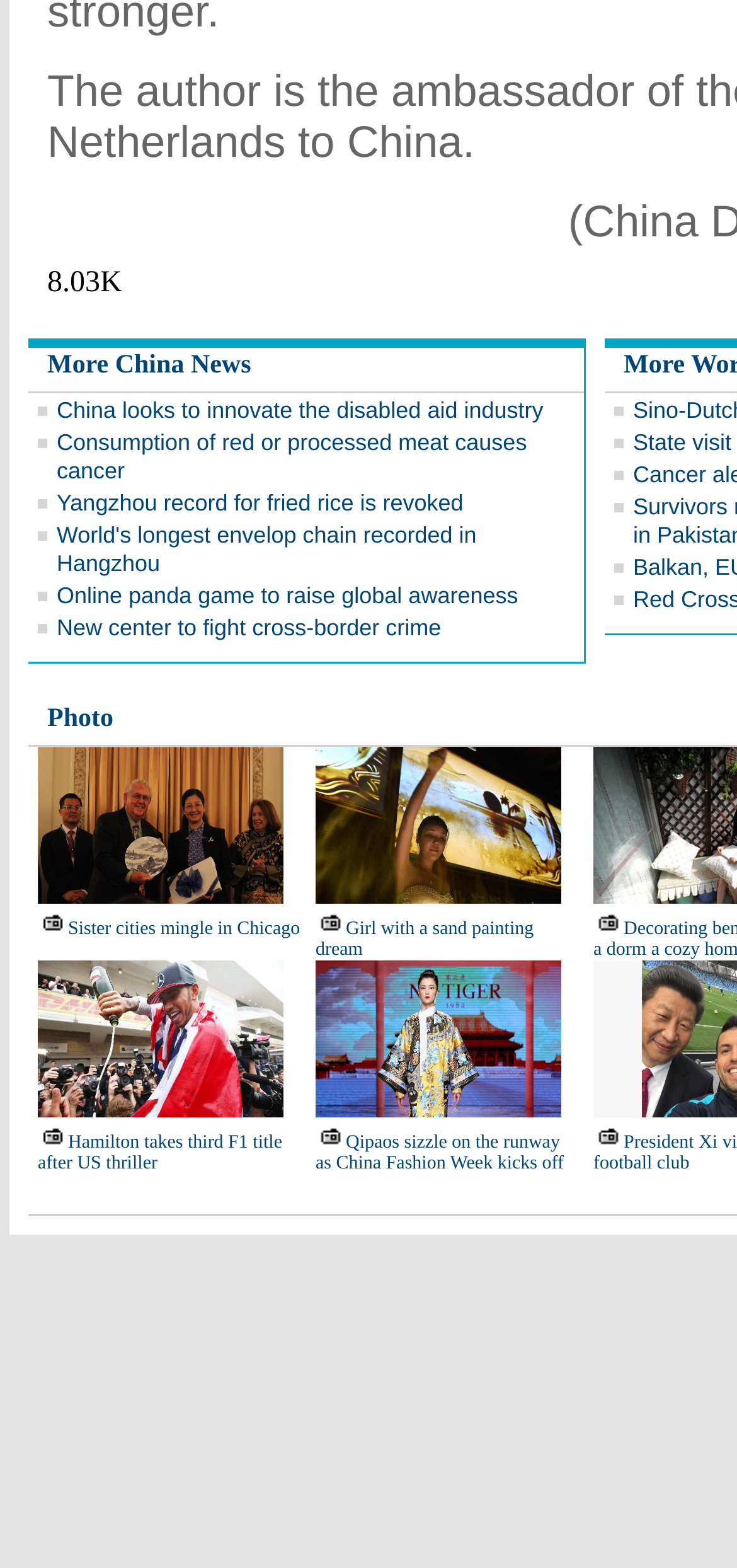Could you find the bounding box coordinates of the clickable area to complete this instruction: "Click on 'More China News'"?

[0.064, 0.224, 0.341, 0.242]